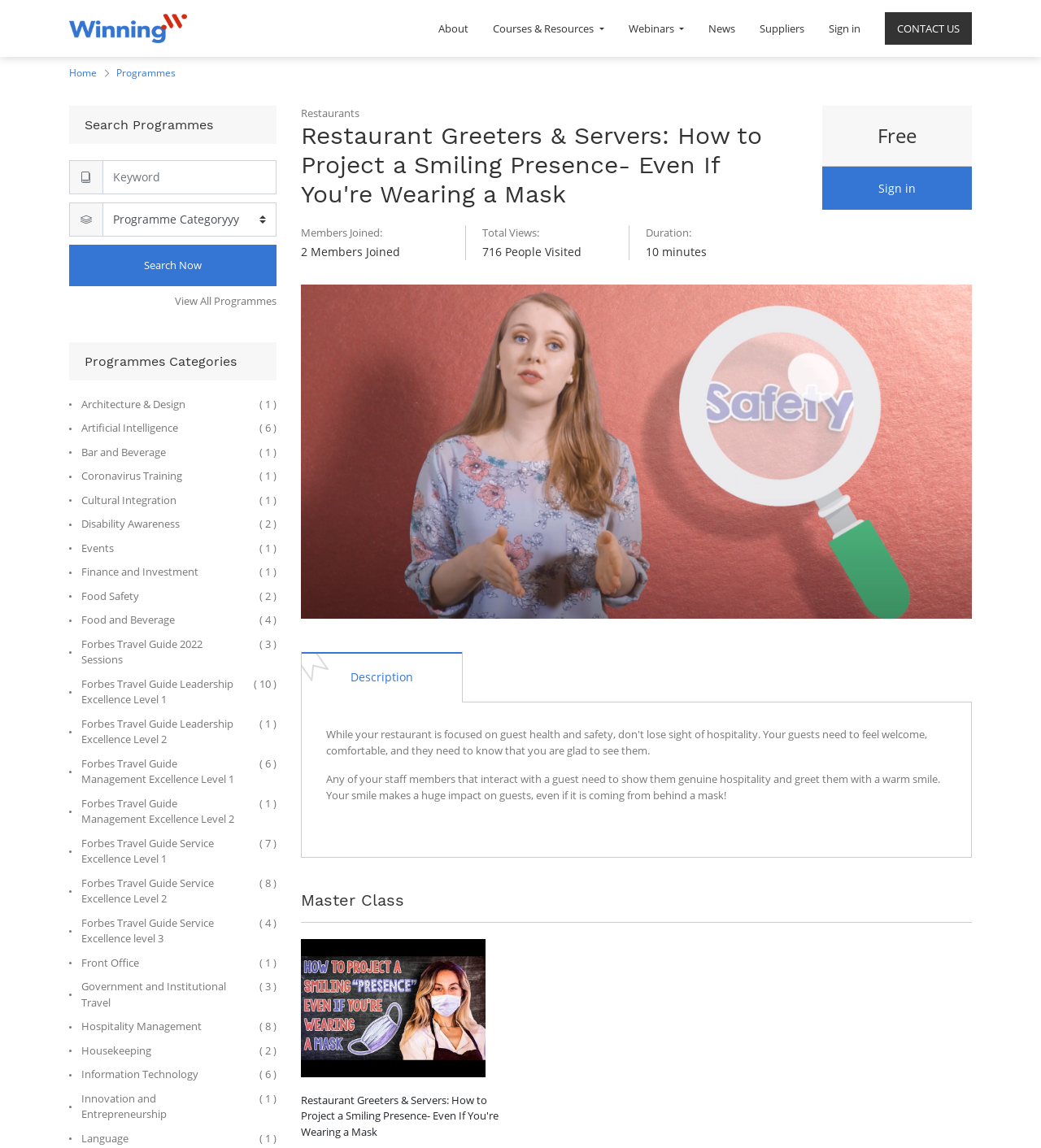Find the bounding box coordinates for the area you need to click to carry out the instruction: "Search for a specific programme category". The coordinates should be four float numbers between 0 and 1, indicated as [left, top, right, bottom].

[0.066, 0.346, 0.266, 0.359]